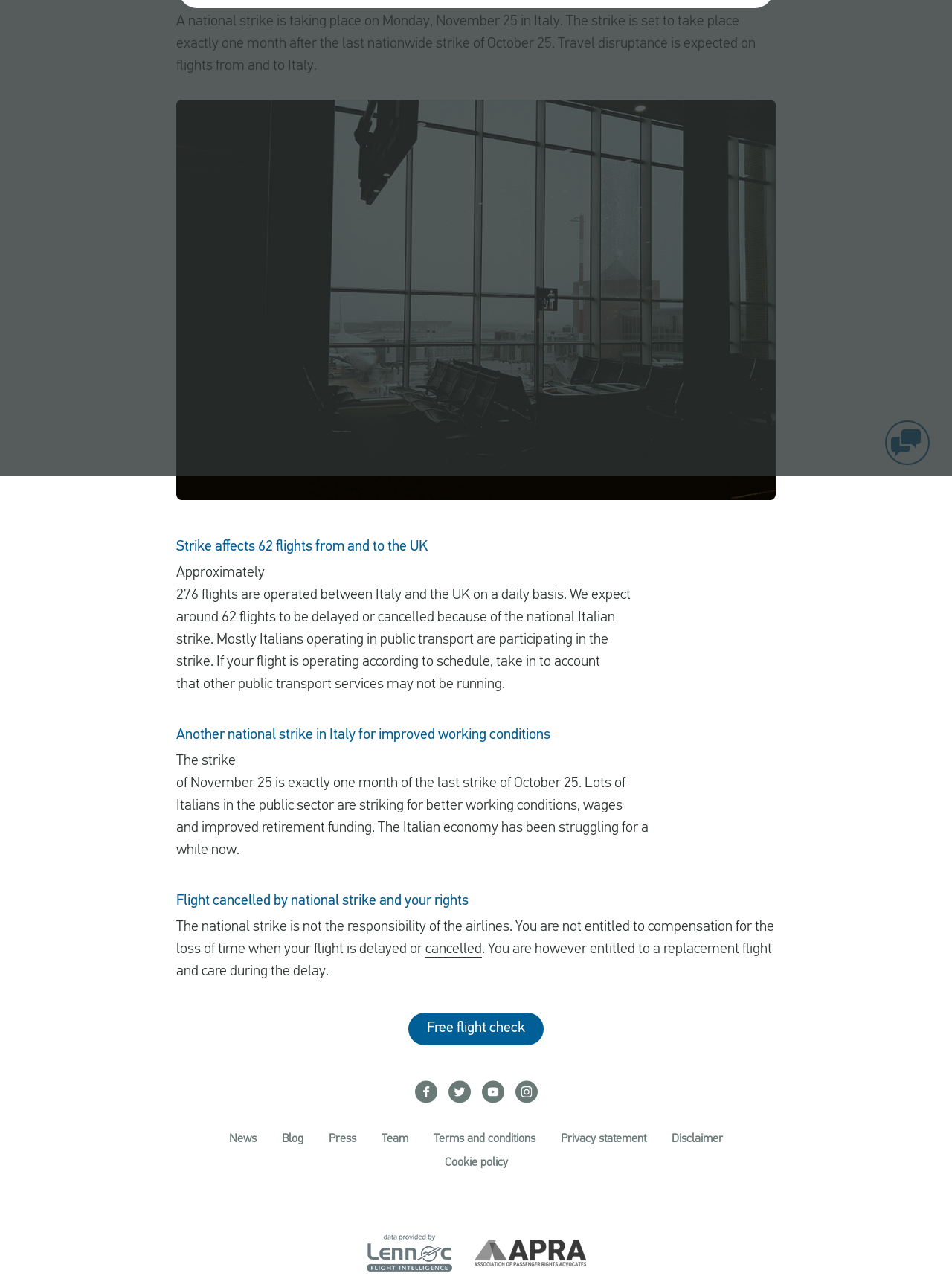Predict the bounding box coordinates for the UI element described as: "Privacy statement". The coordinates should be four float numbers between 0 and 1, presented as [left, top, right, bottom].

[0.589, 0.886, 0.679, 0.895]